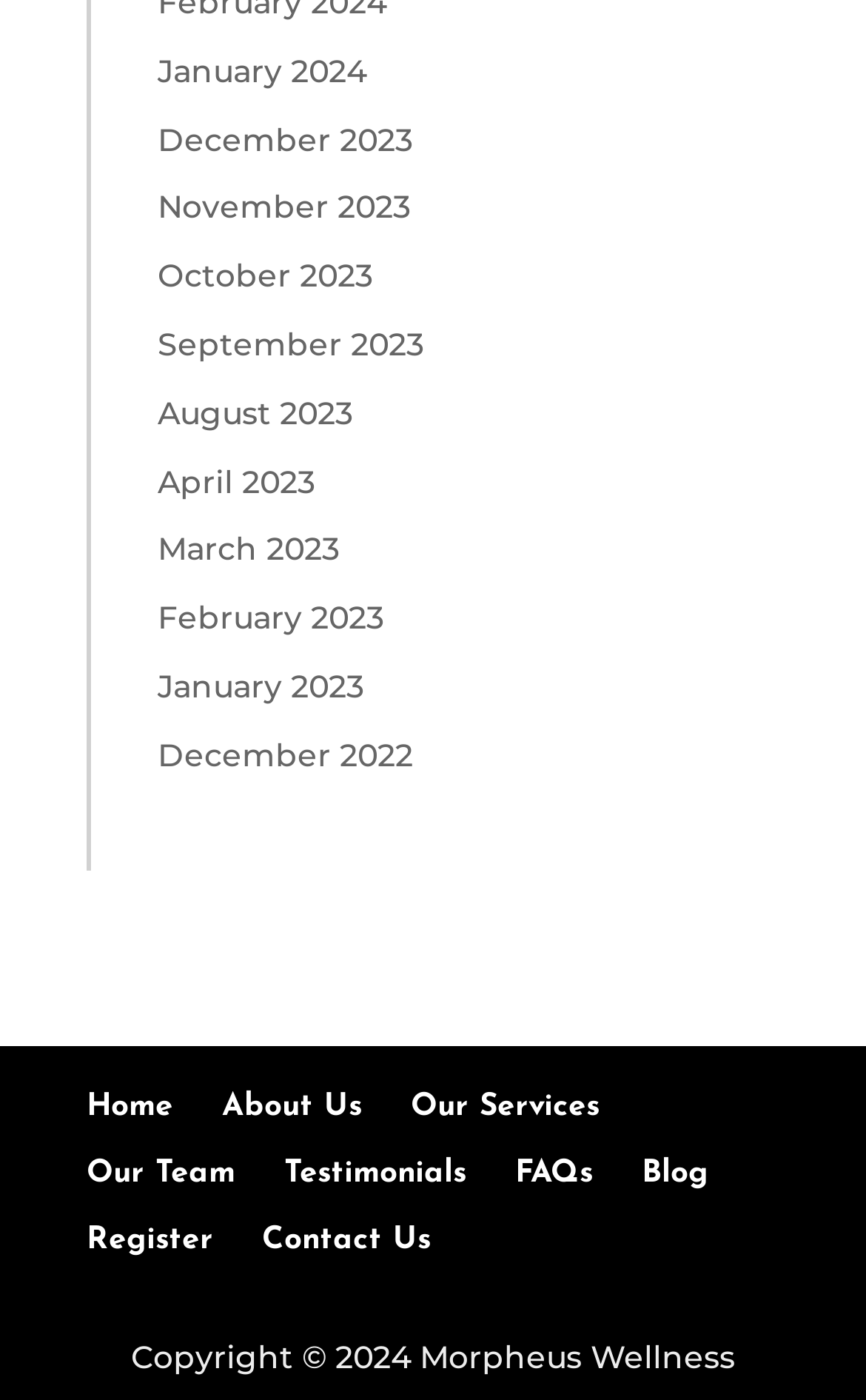Determine the bounding box coordinates for the UI element matching this description: "Contact Us".

[0.303, 0.876, 0.497, 0.911]